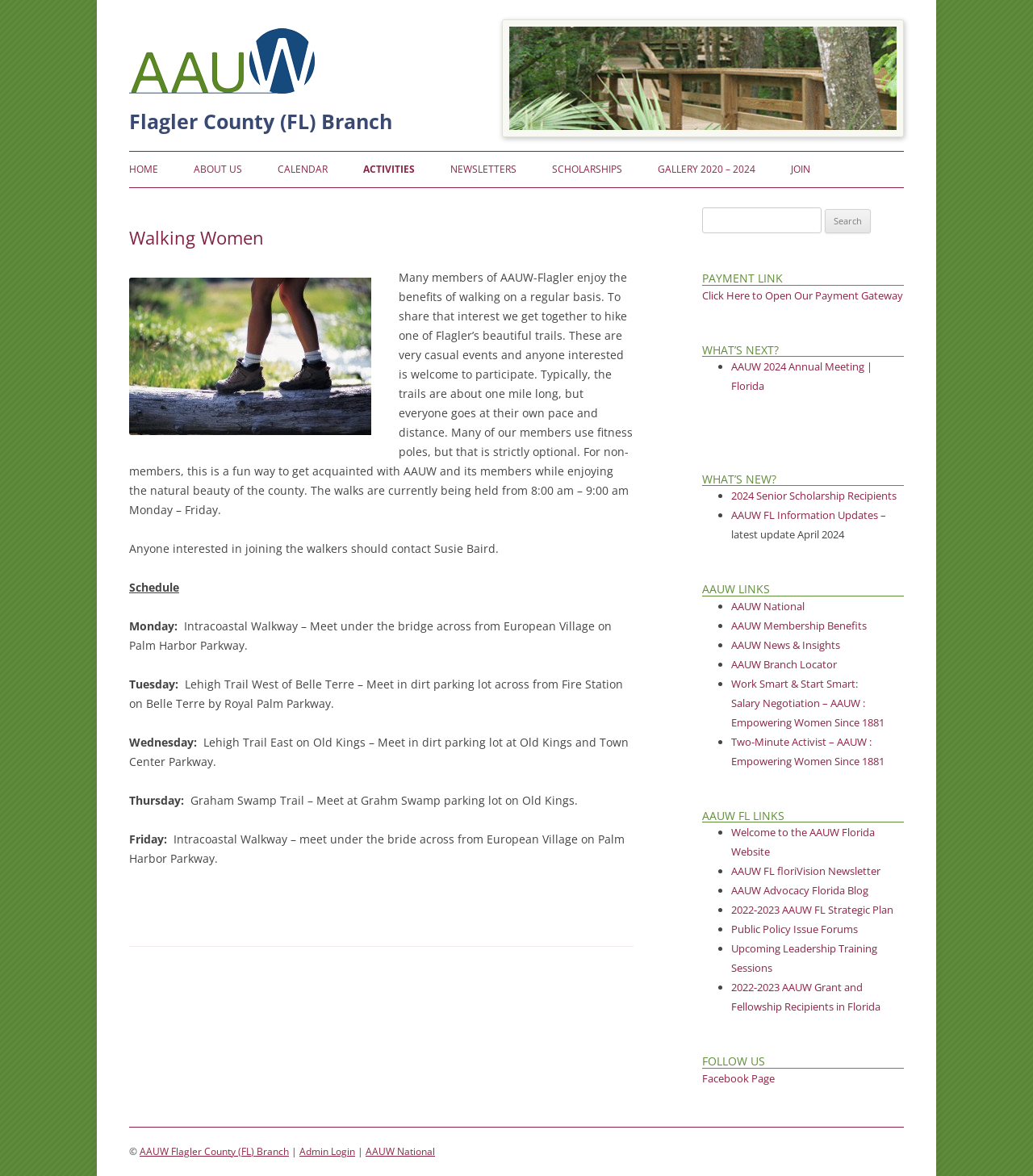What is the name of the branch? Look at the image and give a one-word or short phrase answer.

Flagler County (FL) Branch